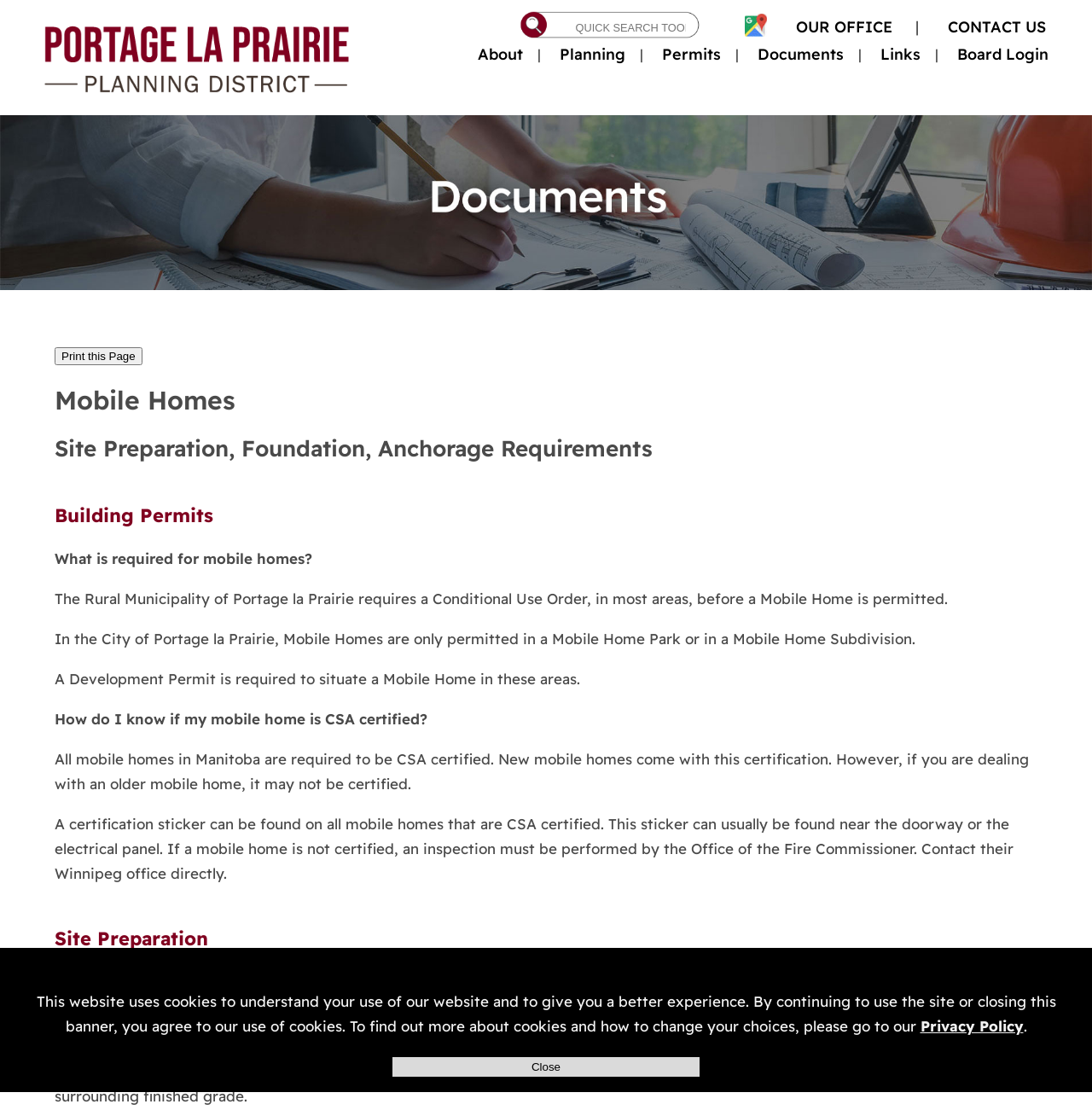What is the purpose of removing topsoil during site preparation?
Can you give a detailed and elaborate answer to the question?

The webpage explains that during site preparation, all topsoil and organic material must be removed from the site below the mobile home location, and then the area should be filled with gravel or other suitable granular inorganic material to be level above the surrounding finished grade, in order to prevent water accumulation under the home.